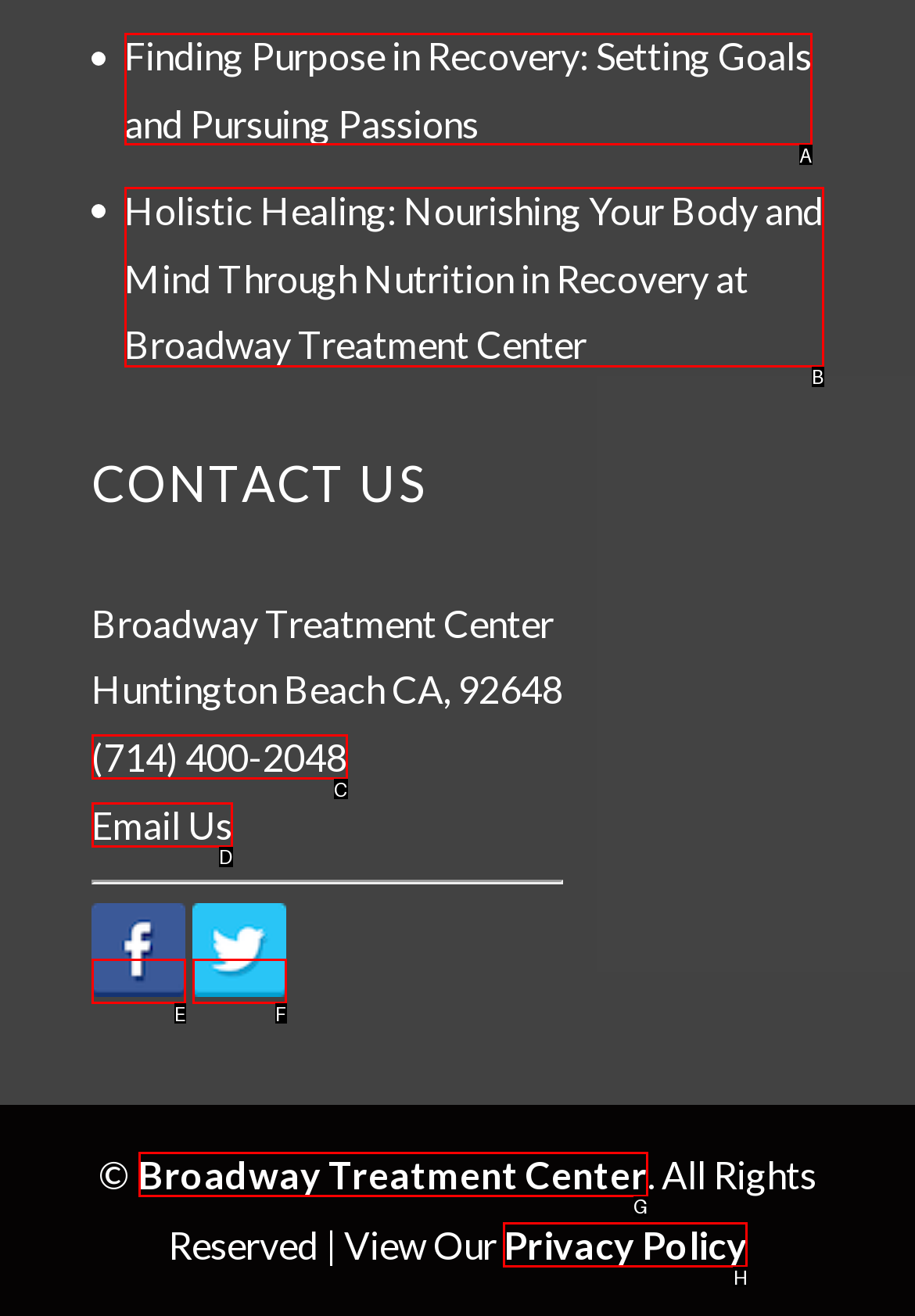Determine which HTML element I should select to execute the task: View Privacy Policy
Reply with the corresponding option's letter from the given choices directly.

H